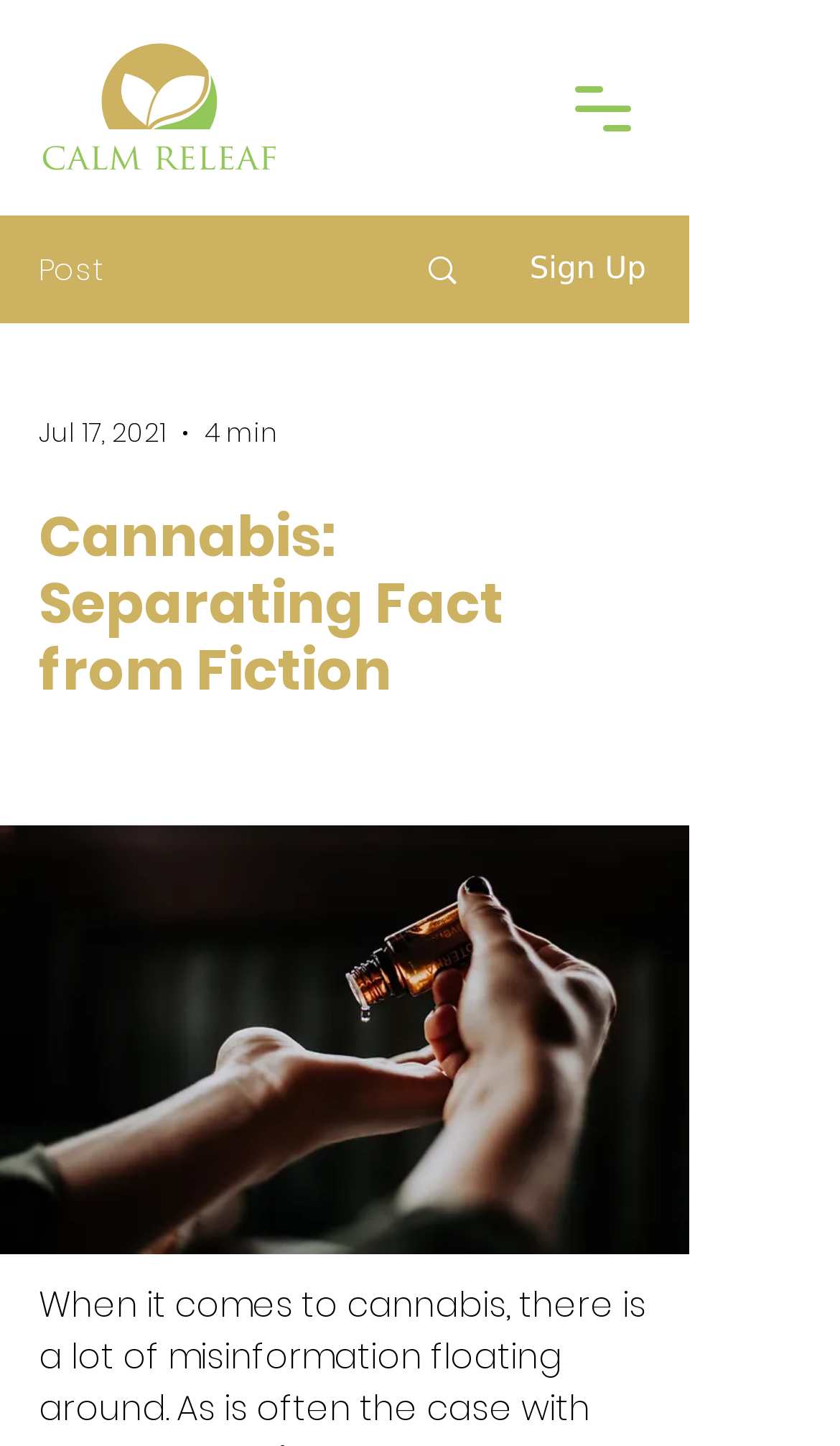Offer a meticulous caption that includes all visible features of the webpage.

The webpage is about cannabis, specifically separating fact from fiction. At the top left, there is a link with no text. Below it, there is a "Post" label. To the right of the "Post" label, there is another link with an image next to it. The image is positioned slightly below the "Post" label. 

On the top right, there is a "Sign Up" button. Below the "Sign Up" button, there are two generic elements, one displaying the date "Jul 17, 2021" and the other displaying the time "4 min". 

The main heading "Cannabis: Separating Fact from Fiction" is located below these elements, spanning almost the entire width of the page. At the bottom of the page, there is a button "Using facial oil" with an image of the same name. The button and image take up most of the width of the page.